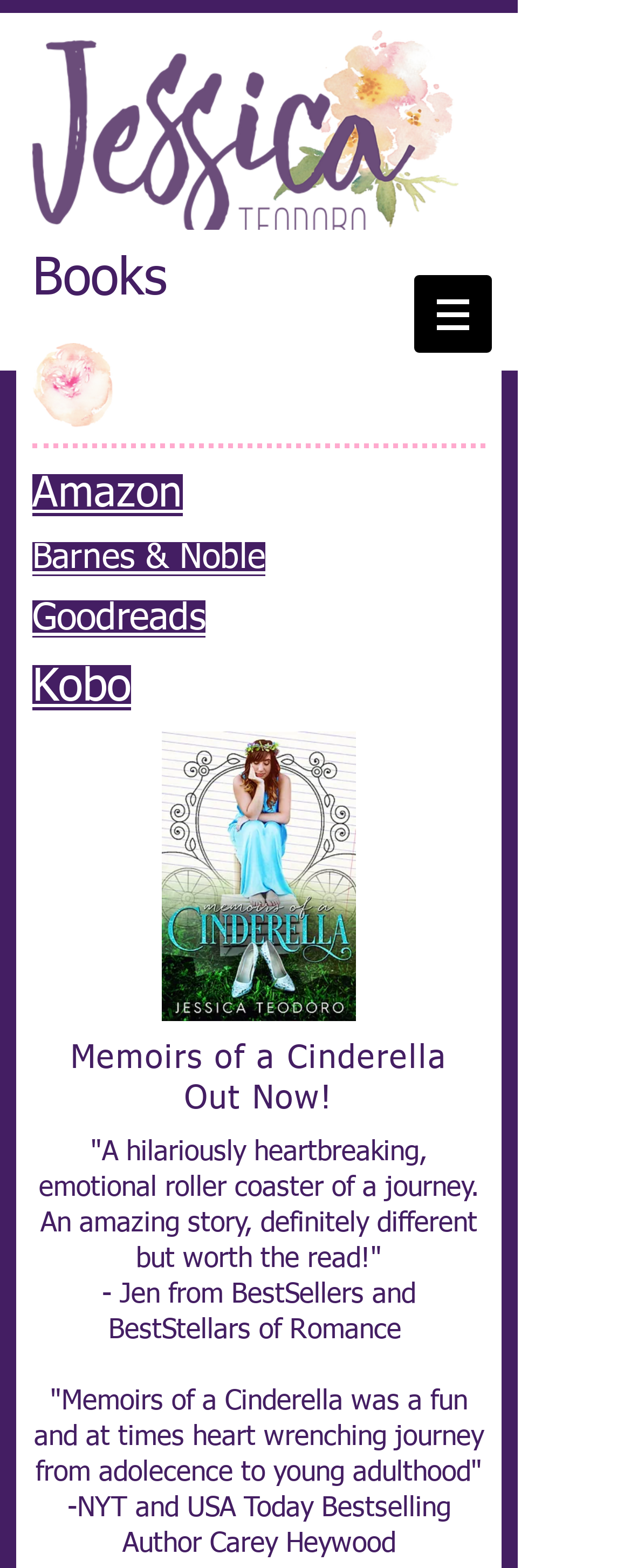What is the title of the book?
Analyze the screenshot and provide a detailed answer to the question.

The title of the book can be found in the heading element with the text 'Memoirs of a Cinderella' which is located at the top of the webpage, below the logo.